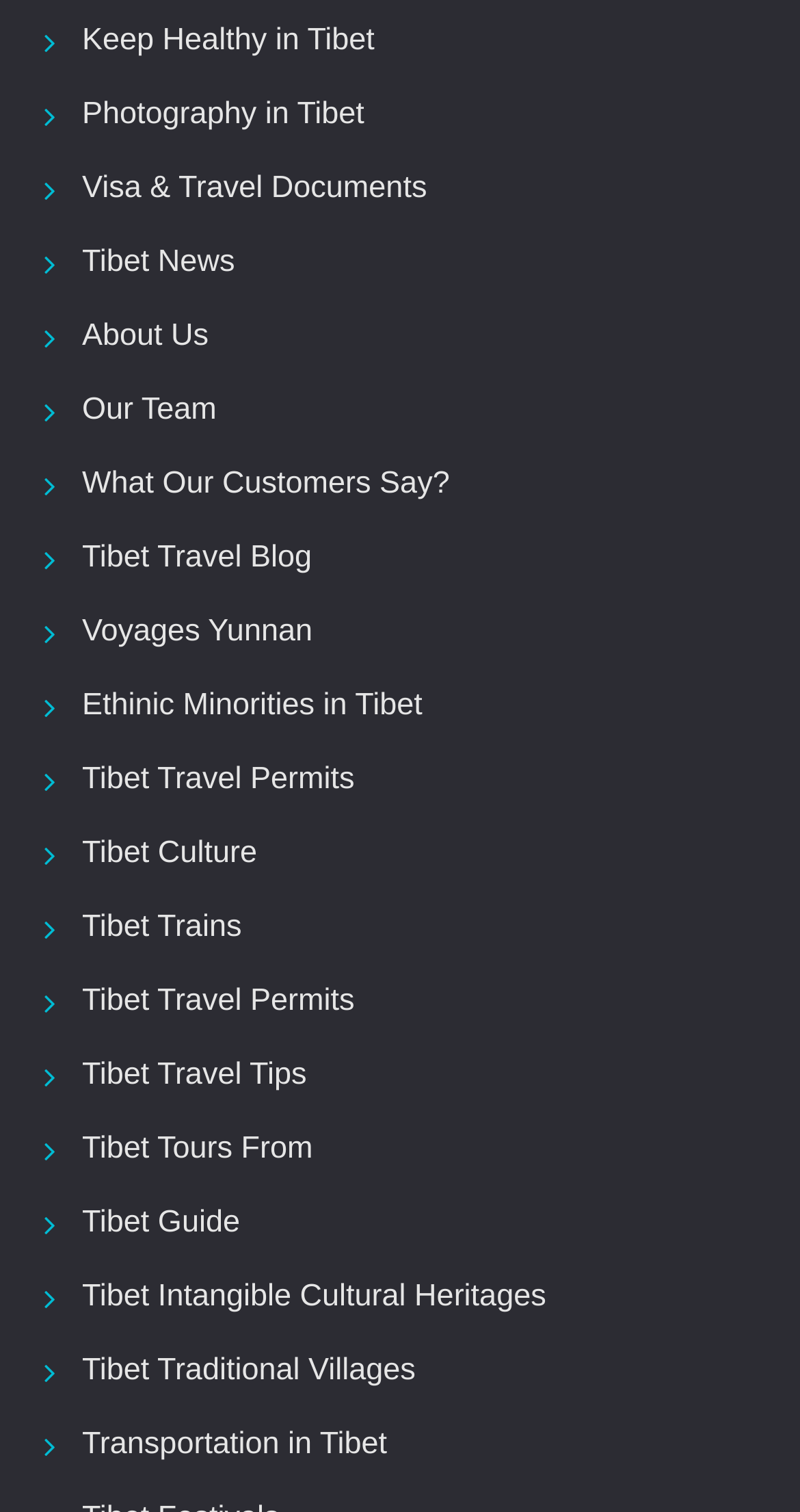Could you highlight the region that needs to be clicked to execute the instruction: "read Tibet news"?

[0.103, 0.162, 0.294, 0.185]